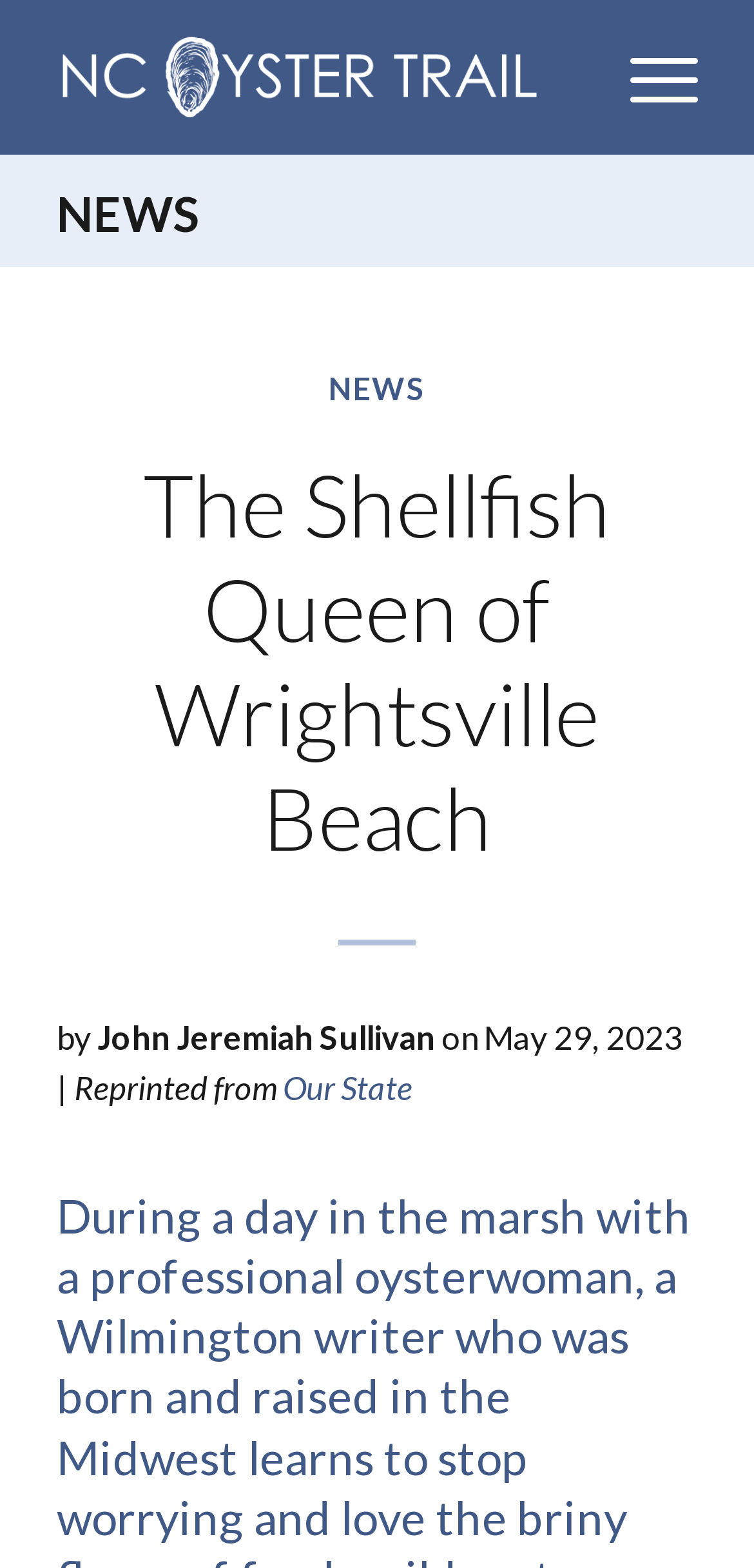What is the vertical position of the 'NEWS' link relative to the 'Menu' link?
Look at the screenshot and give a one-word or phrase answer.

Above